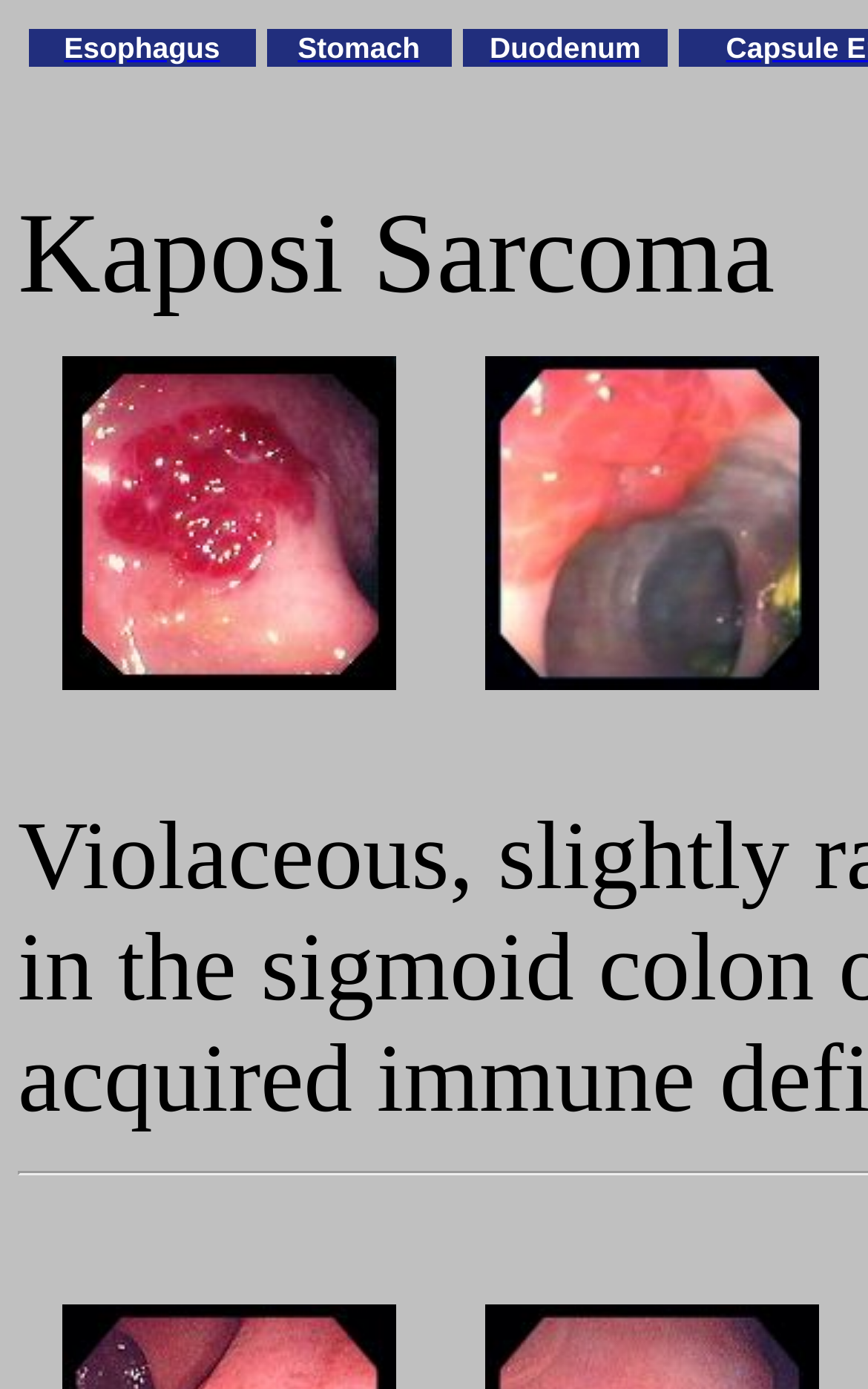What is the purpose of the grid on the webpage?
Using the image, respond with a single word or phrase.

To list organs